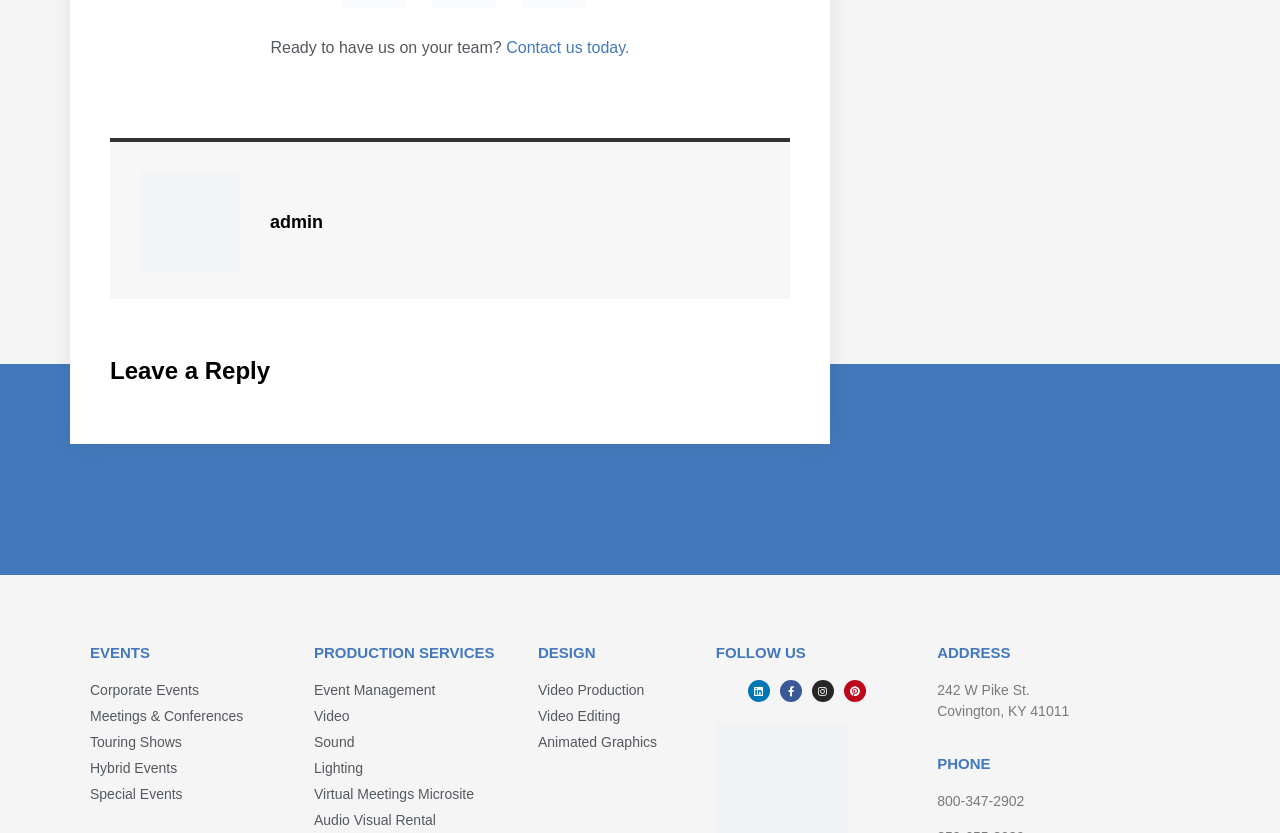Respond to the following question with a brief word or phrase:
What production services does the company offer?

Event Management, Video, Sound, Lighting, etc.